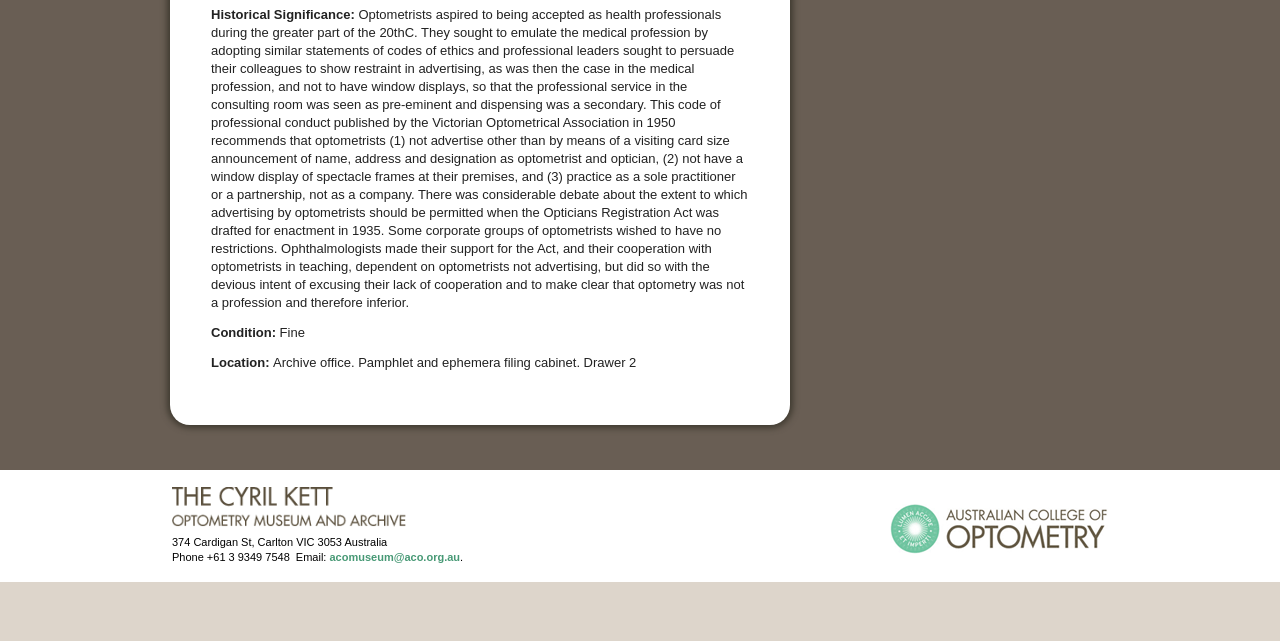Using the format (top-left x, top-left y, bottom-right x, bottom-right y), provide the bounding box coordinates for the described UI element. All values should be floating point numbers between 0 and 1: acomuseum@aco.org.au

[0.257, 0.859, 0.359, 0.878]